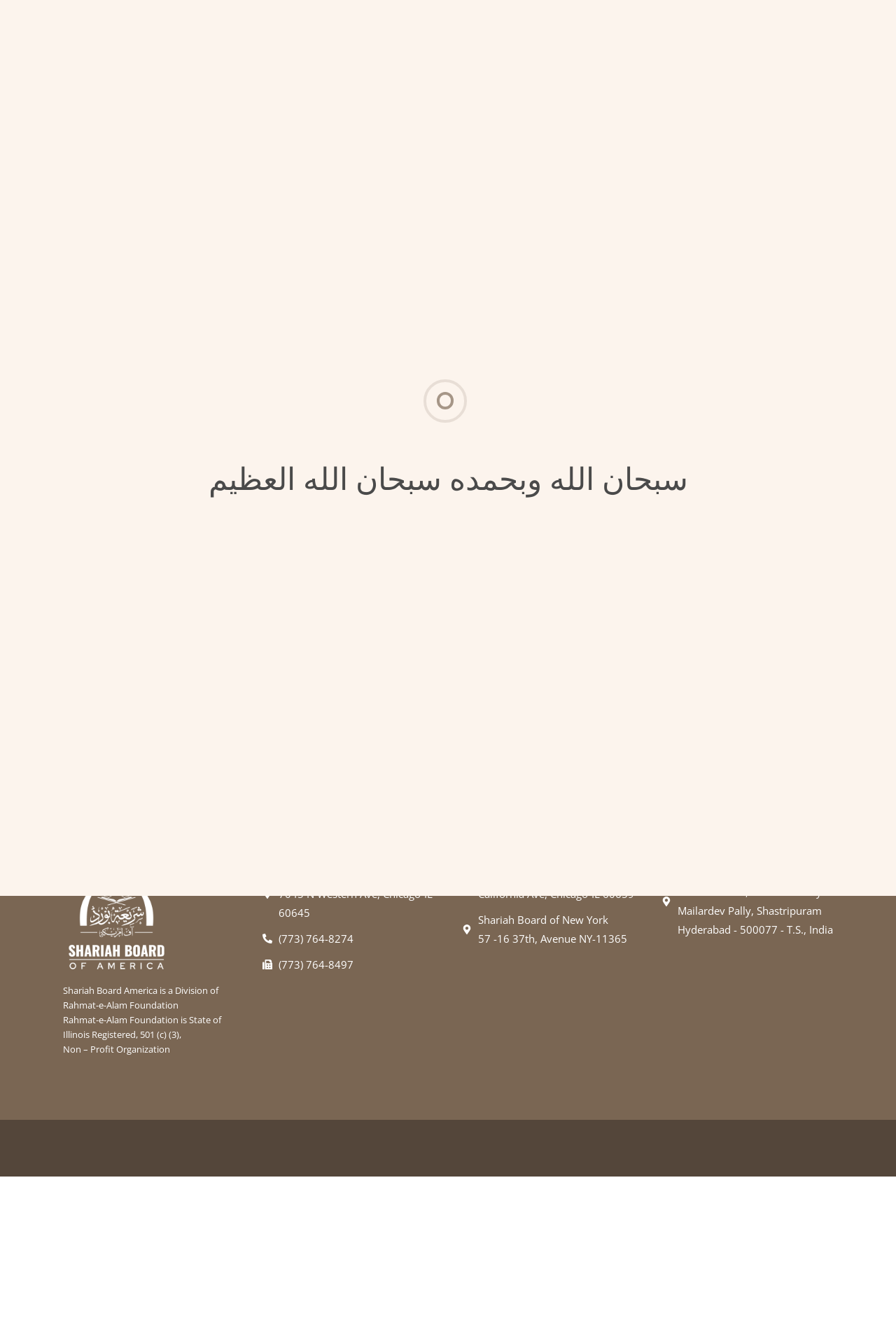What is the name of the organization behind this website?
Craft a detailed and extensive response to the question.

The name of the organization is mentioned in the breadcrumbs navigation section of the page, and it is also mentioned in the 'About us' section at the bottom of the page.